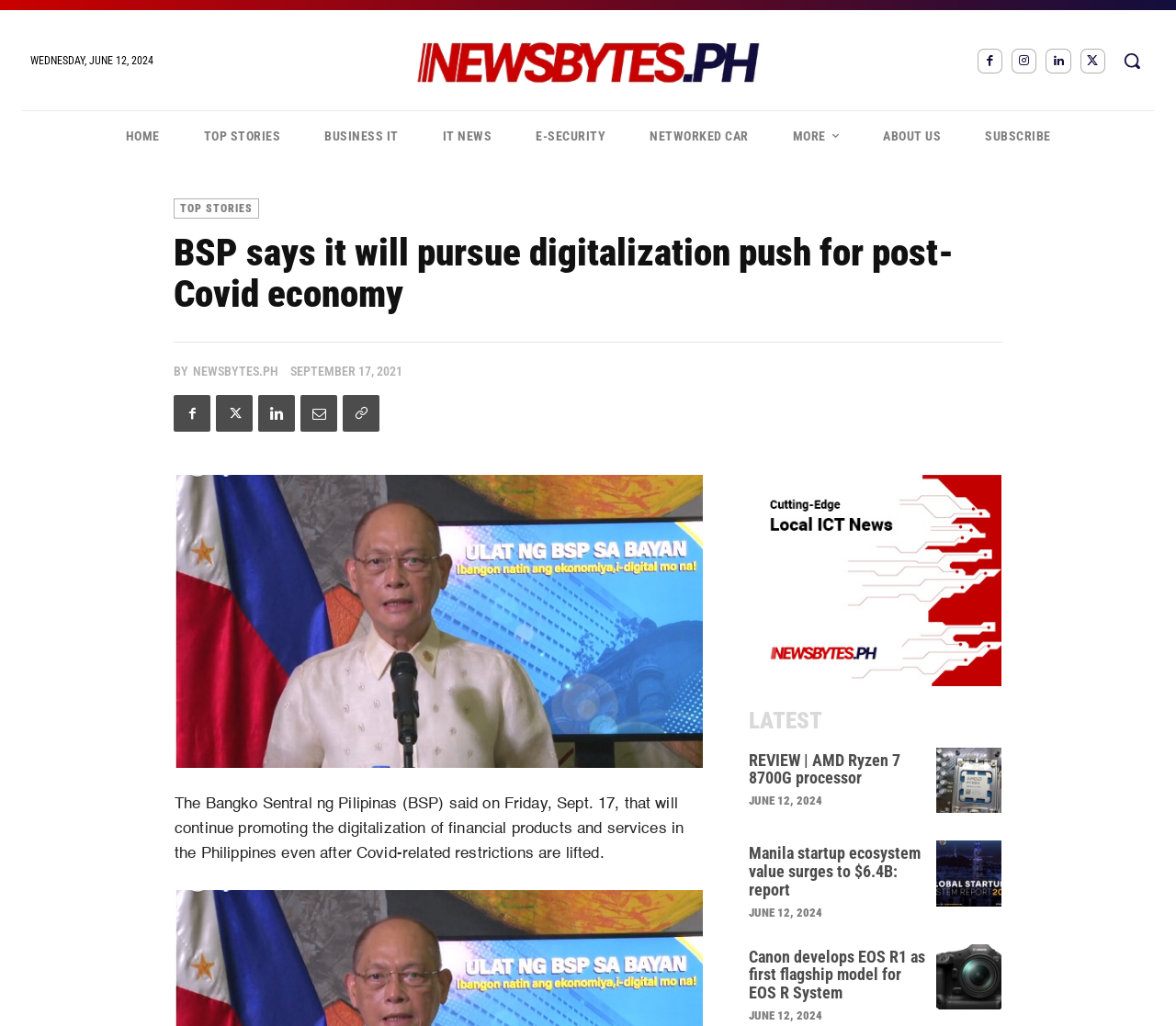Please provide a one-word or phrase answer to the question: 
How many social media links are displayed below the main heading?

5